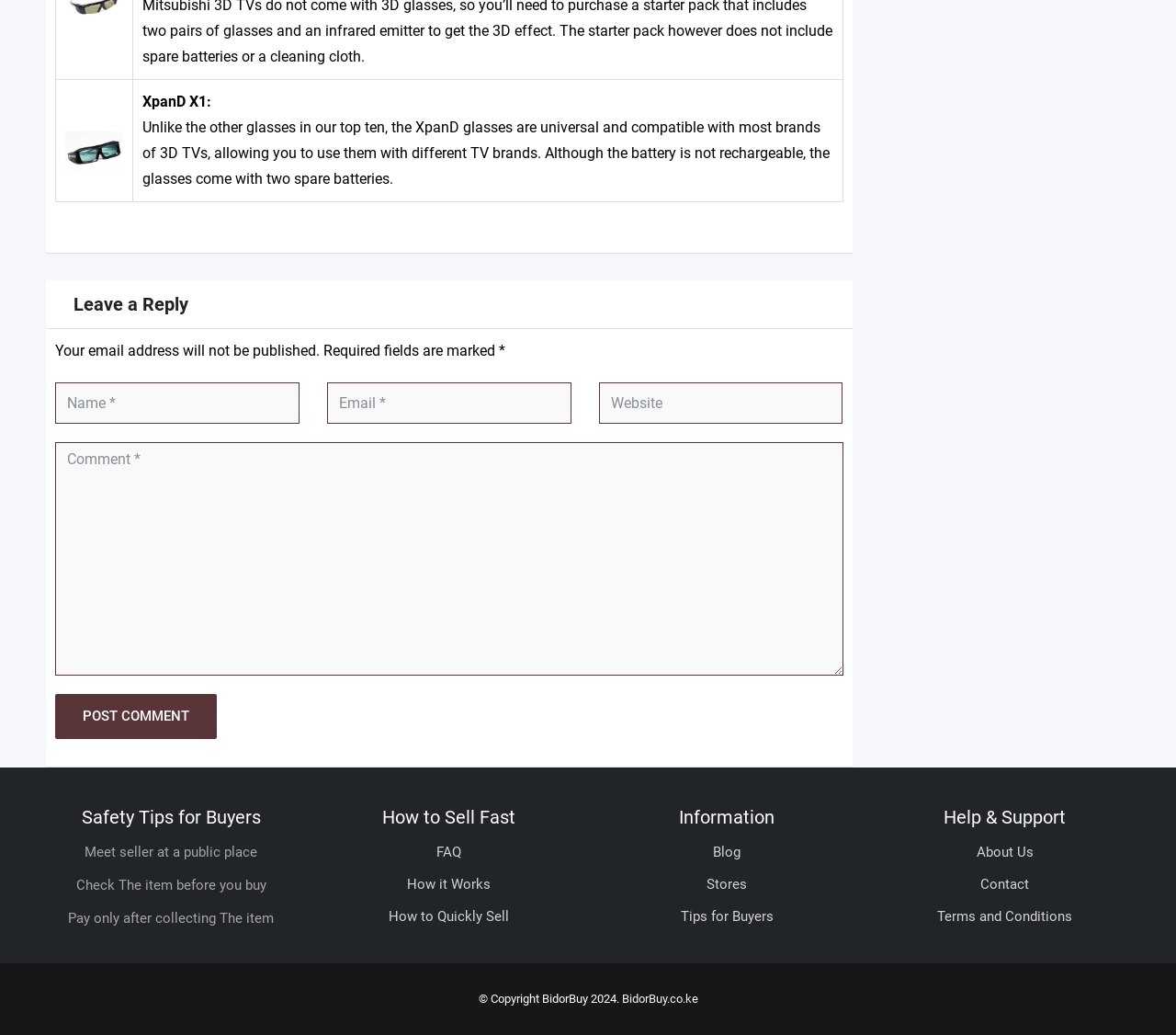Find and indicate the bounding box coordinates of the region you should select to follow the given instruction: "Leave a comment".

[0.047, 0.369, 0.255, 0.409]